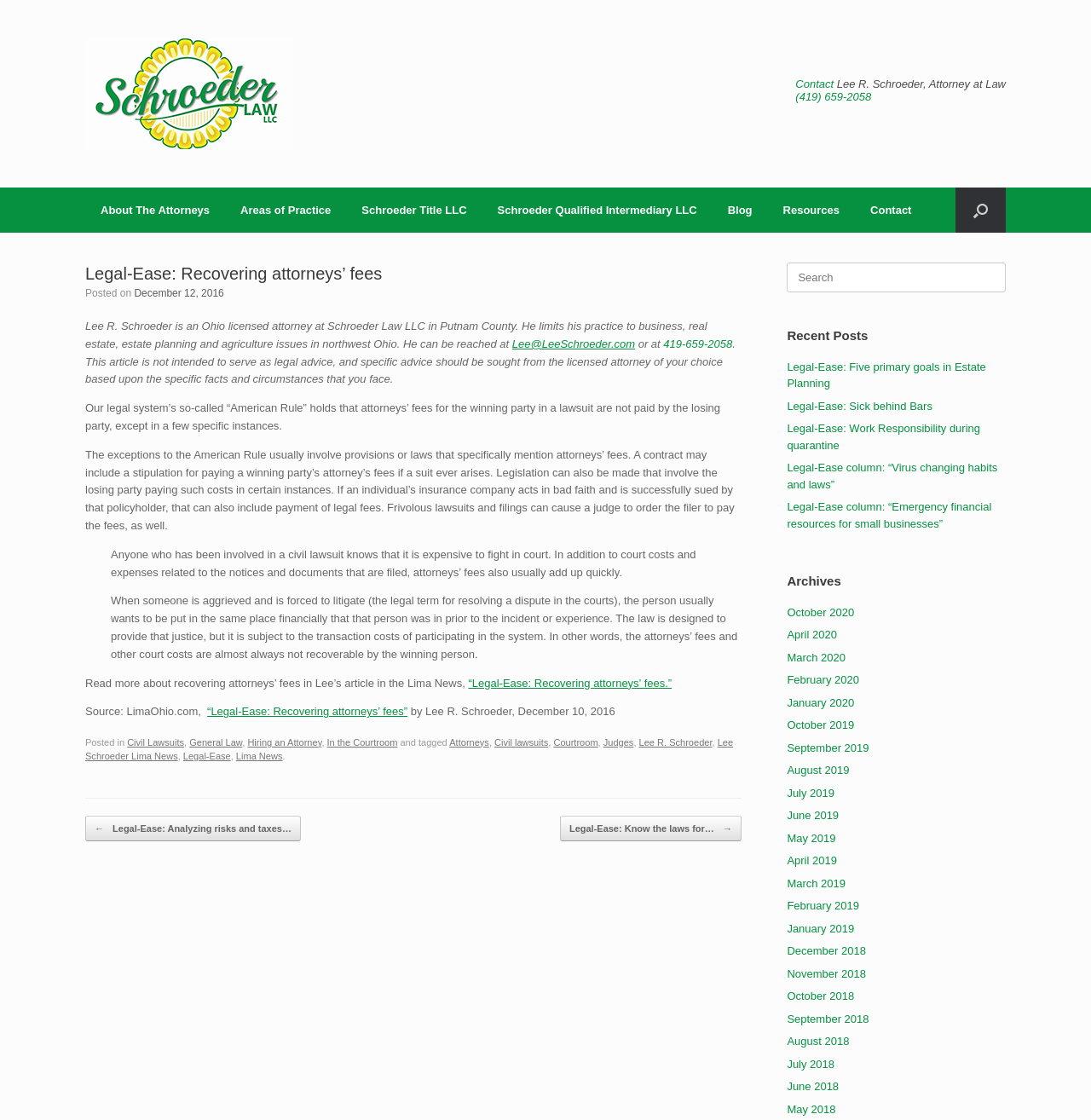Specify the bounding box coordinates of the region I need to click to perform the following instruction: "Learn about the diverse appearance of the Cavapoo breed". The coordinates must be four float numbers in the range of 0 to 1, i.e., [left, top, right, bottom].

None